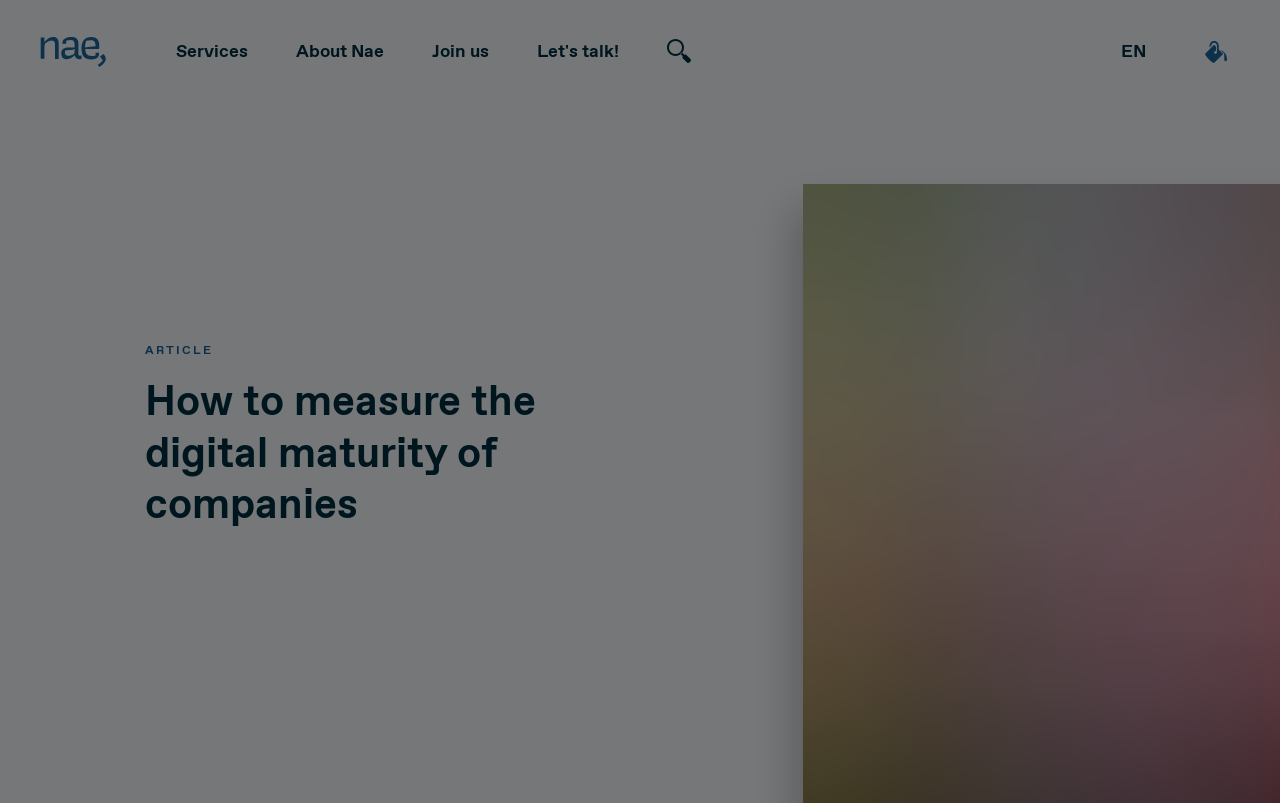Can you provide the bounding box coordinates for the element that should be clicked to implement the instruction: "Search for services, sectors or articles"?

[0.033, 0.164, 0.967, 0.244]